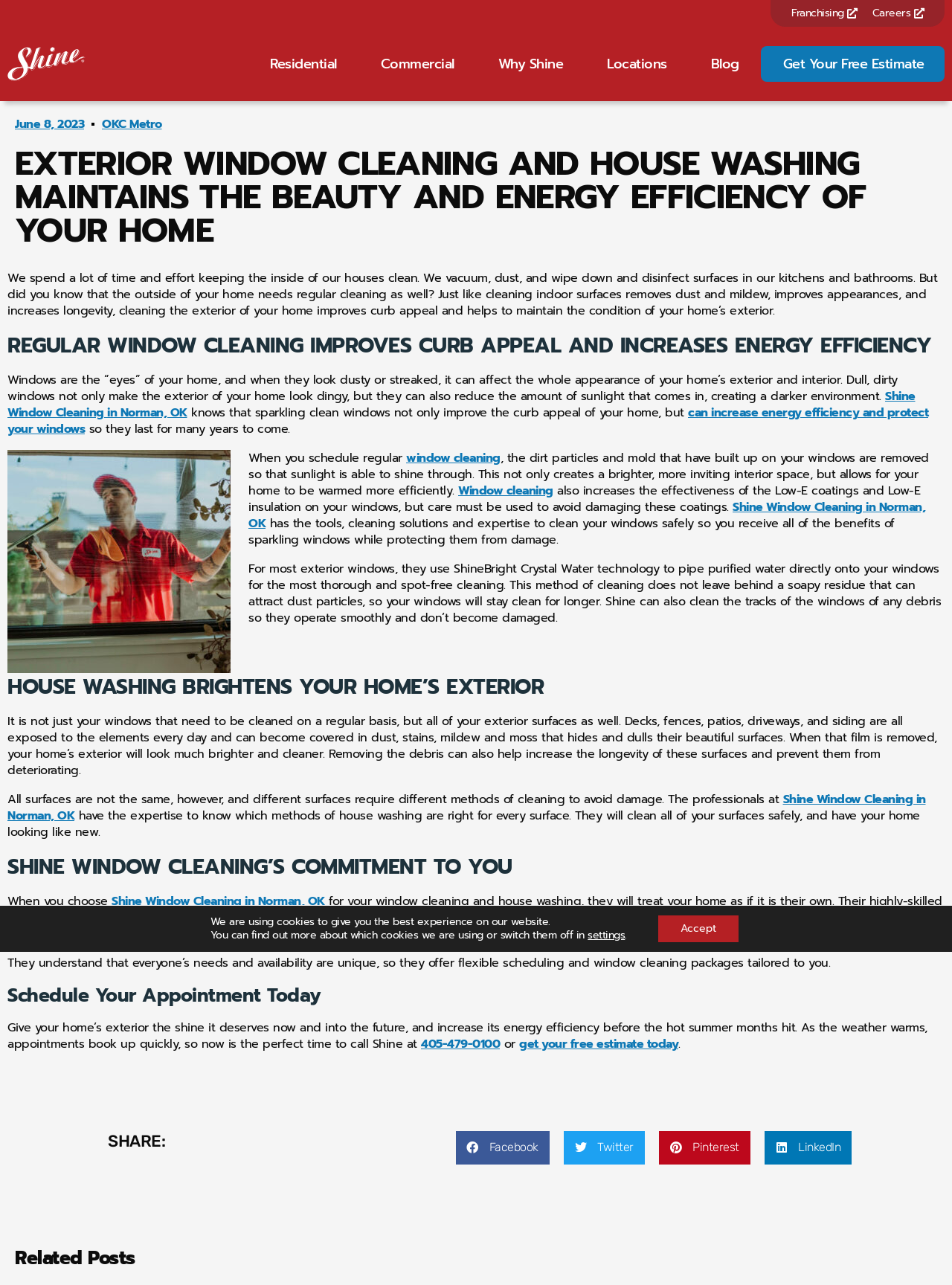Using the information shown in the image, answer the question with as much detail as possible: What technology does Shine Window Cleaning use for window cleaning?

The webpage mentions that Shine Window Cleaning uses ShineBright Crystal Water technology to clean windows. This technology pipes purified water directly onto the windows for a thorough and spot-free cleaning, and does not leave behind a soapy residue that can attract dust particles.